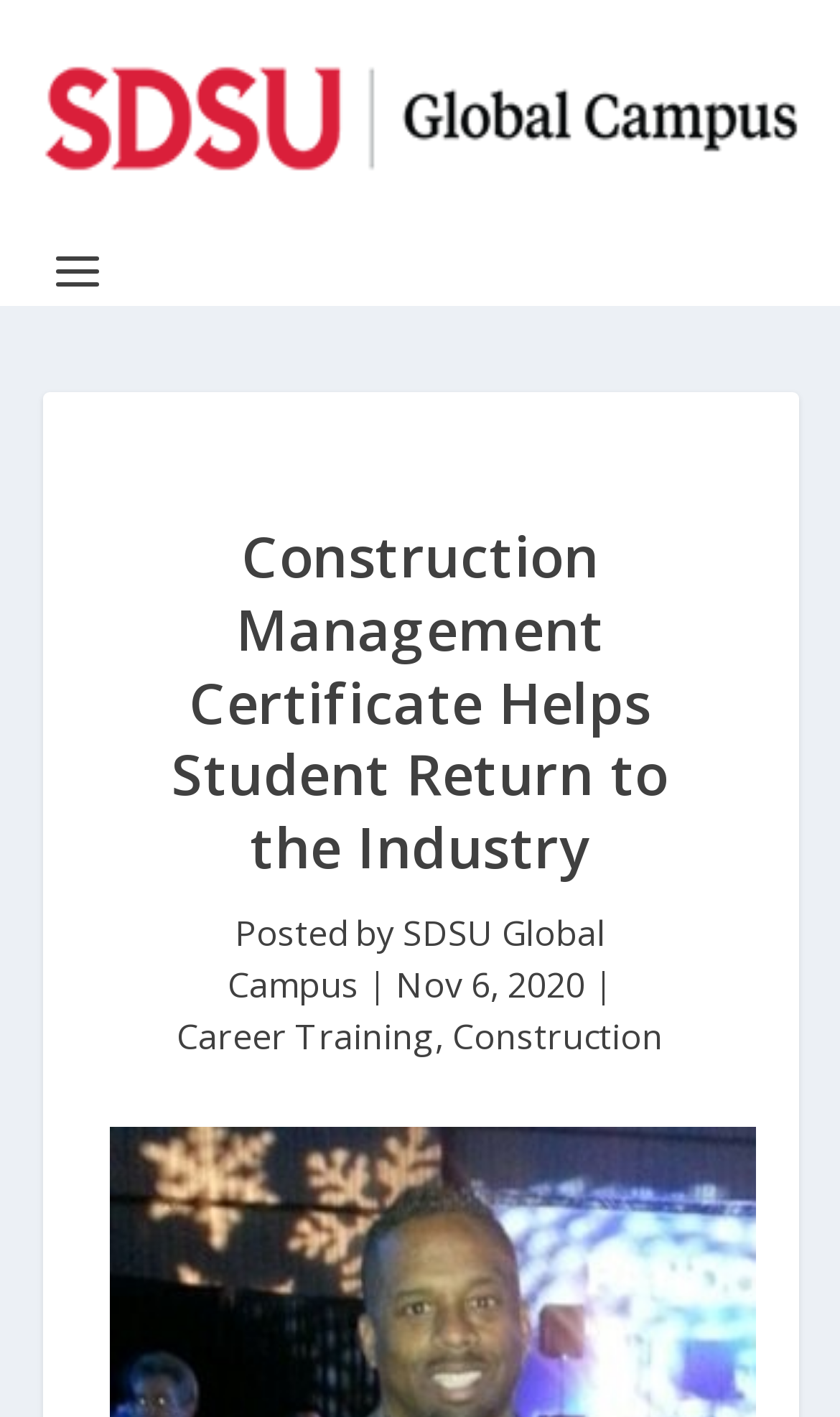Give a one-word or one-phrase response to the question:
What is the name of the university mentioned?

San Diego State University